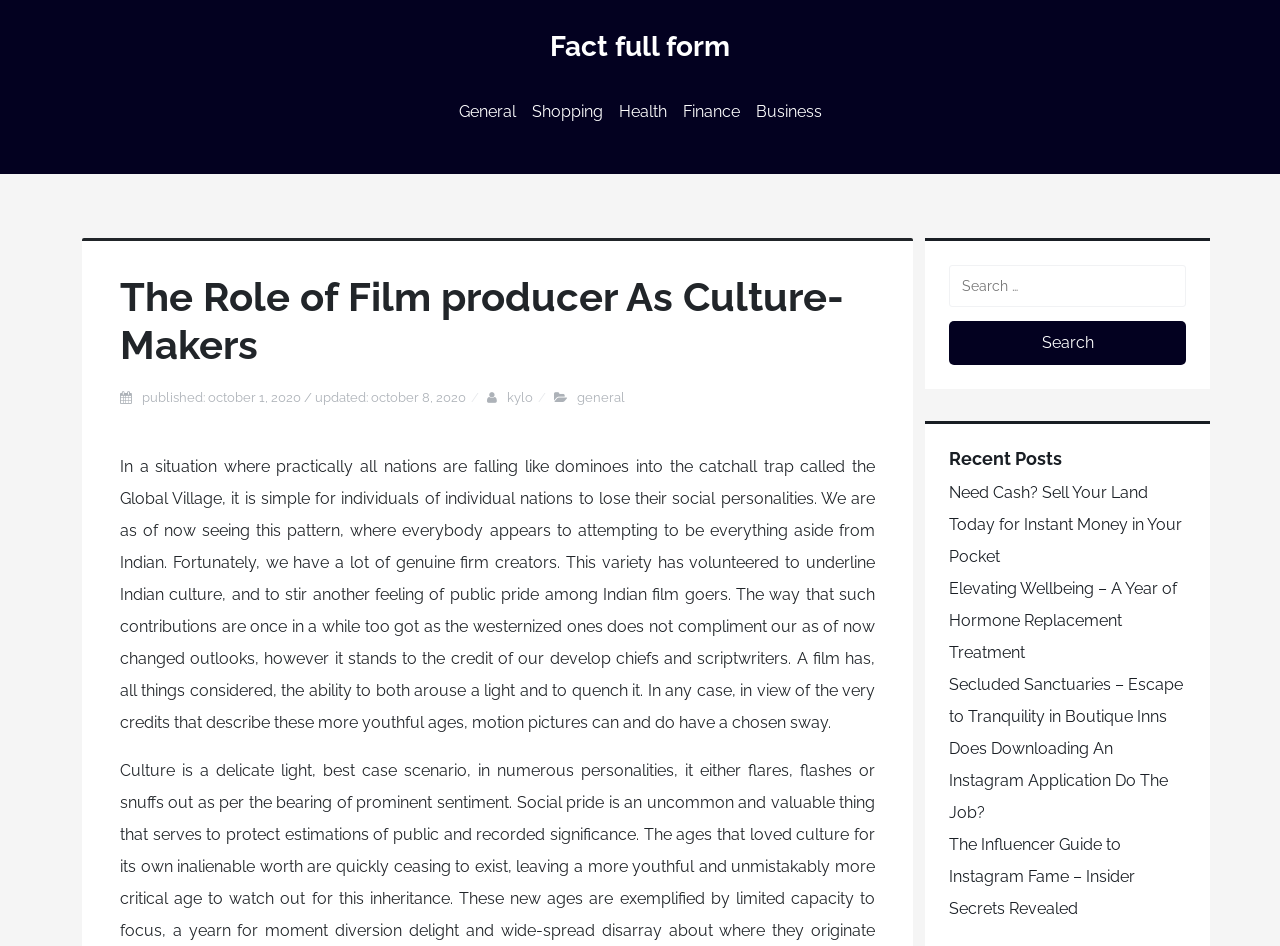Based on the visual content of the image, answer the question thoroughly: What is the role of film producers?

Based on the webpage's content, it appears that the role of film producers is to act as culture-makers, highlighting Indian culture and stirring a sense of national pride among Indian film-goers.